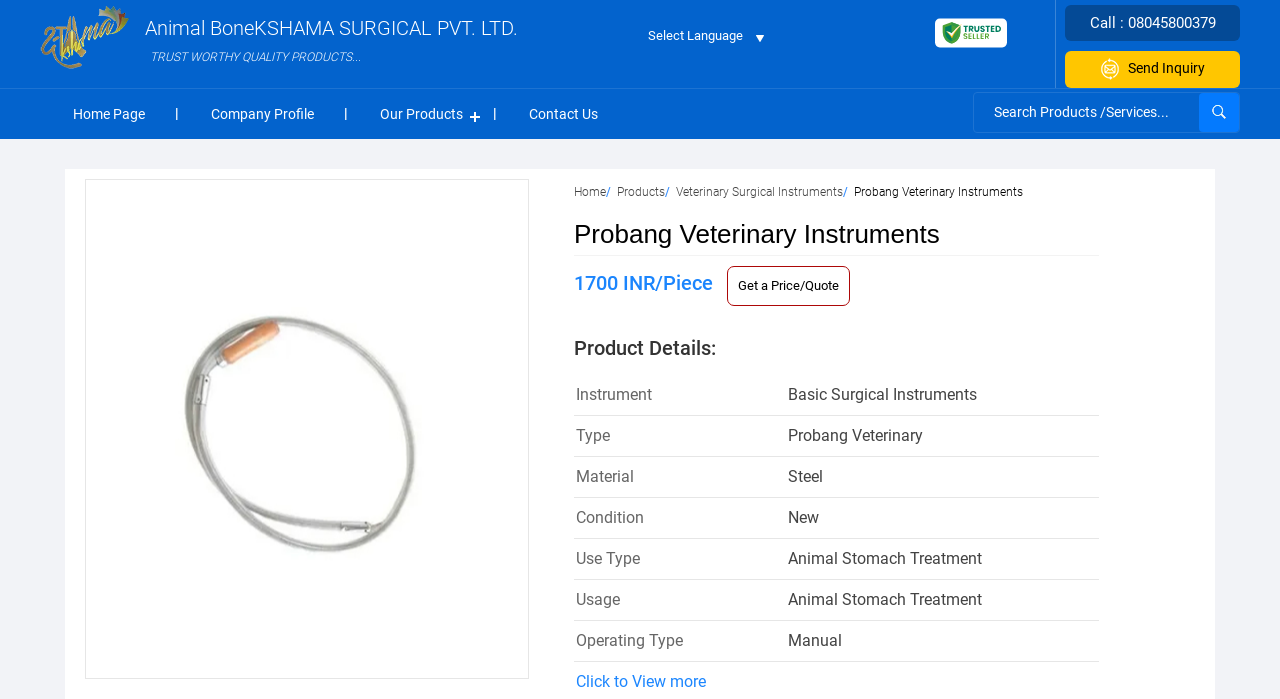Could you please study the image and provide a detailed answer to the question:
What is the price of Probang Veterinary Instruments?

The price is mentioned in the StaticText '1700 INR/Piece' below the heading 'Probang Veterinary Instruments'.